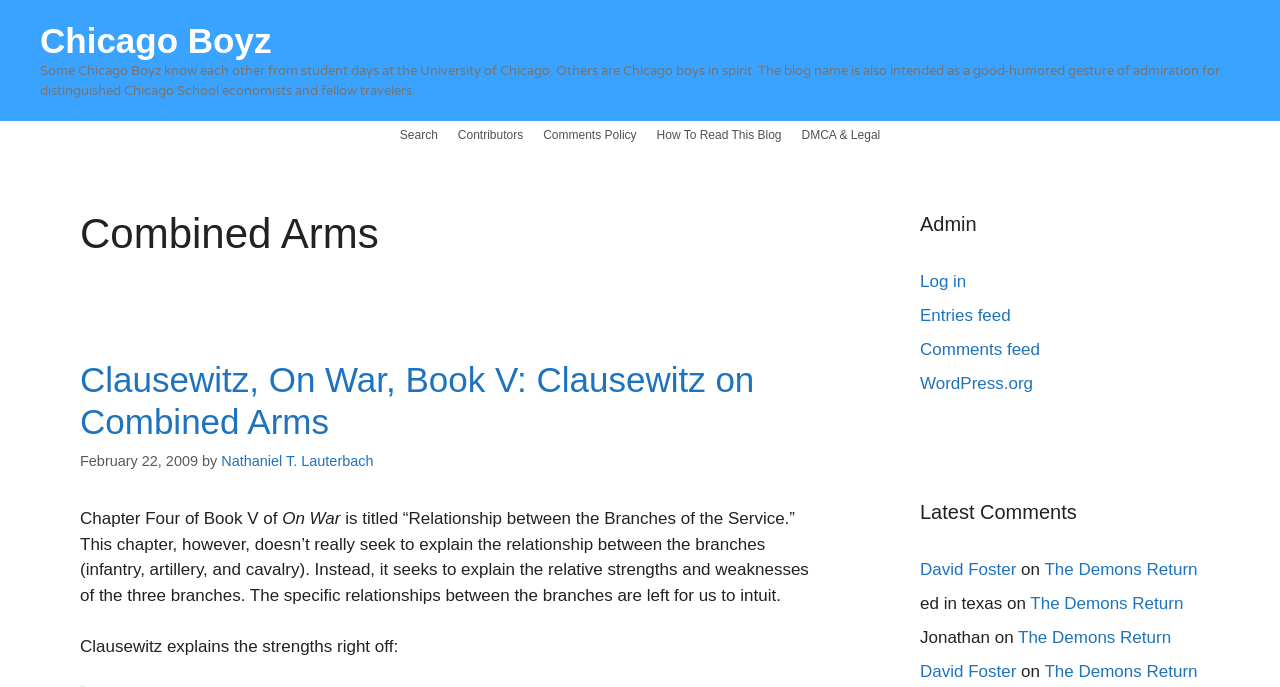What is the purpose of the 'Search' link?
Observe the image and answer the question with a one-word or short phrase response.

To search the blog